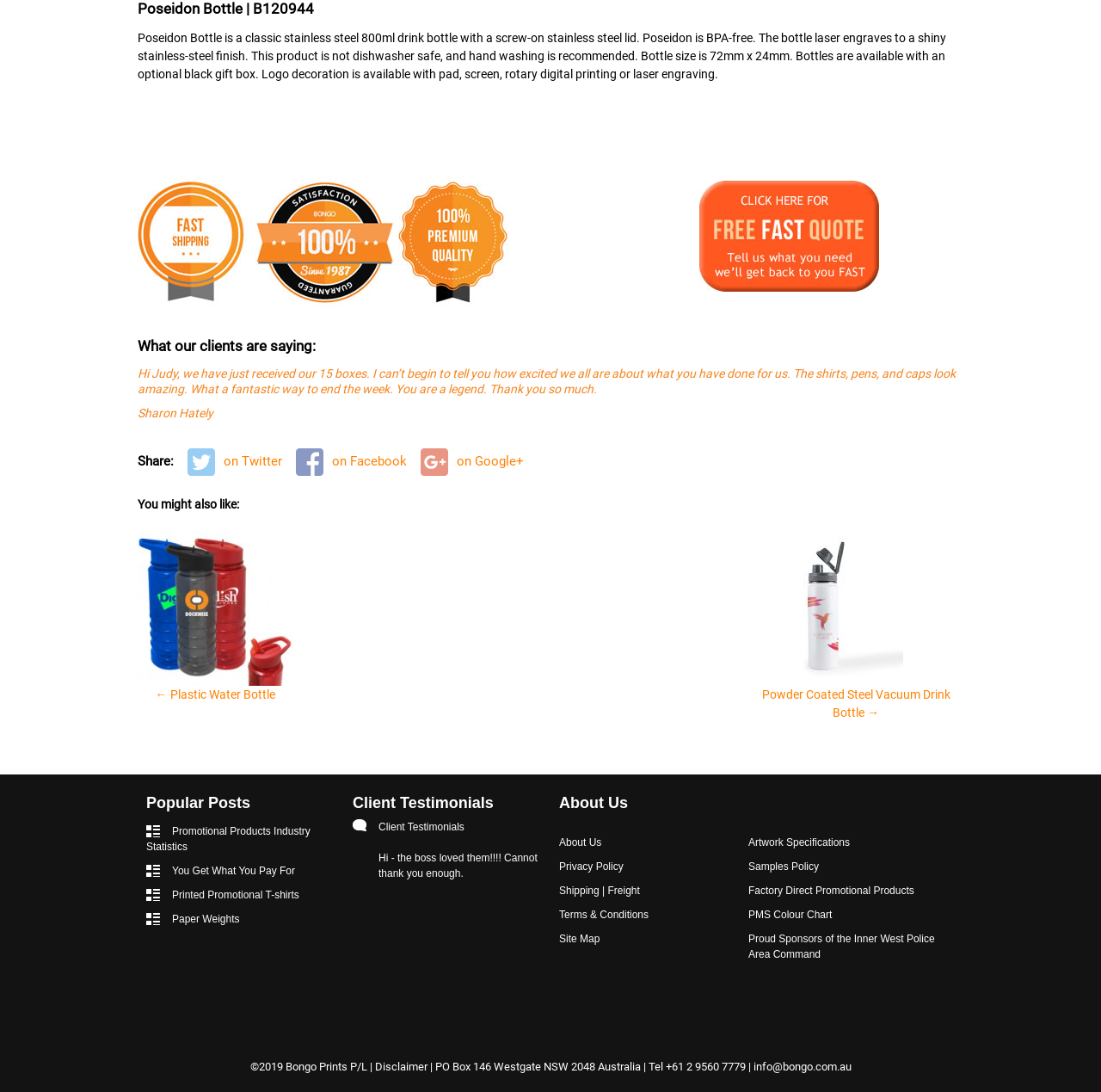Provide the bounding box coordinates of the HTML element described by the text: "input value="Search" name="q" value="Search"".

None